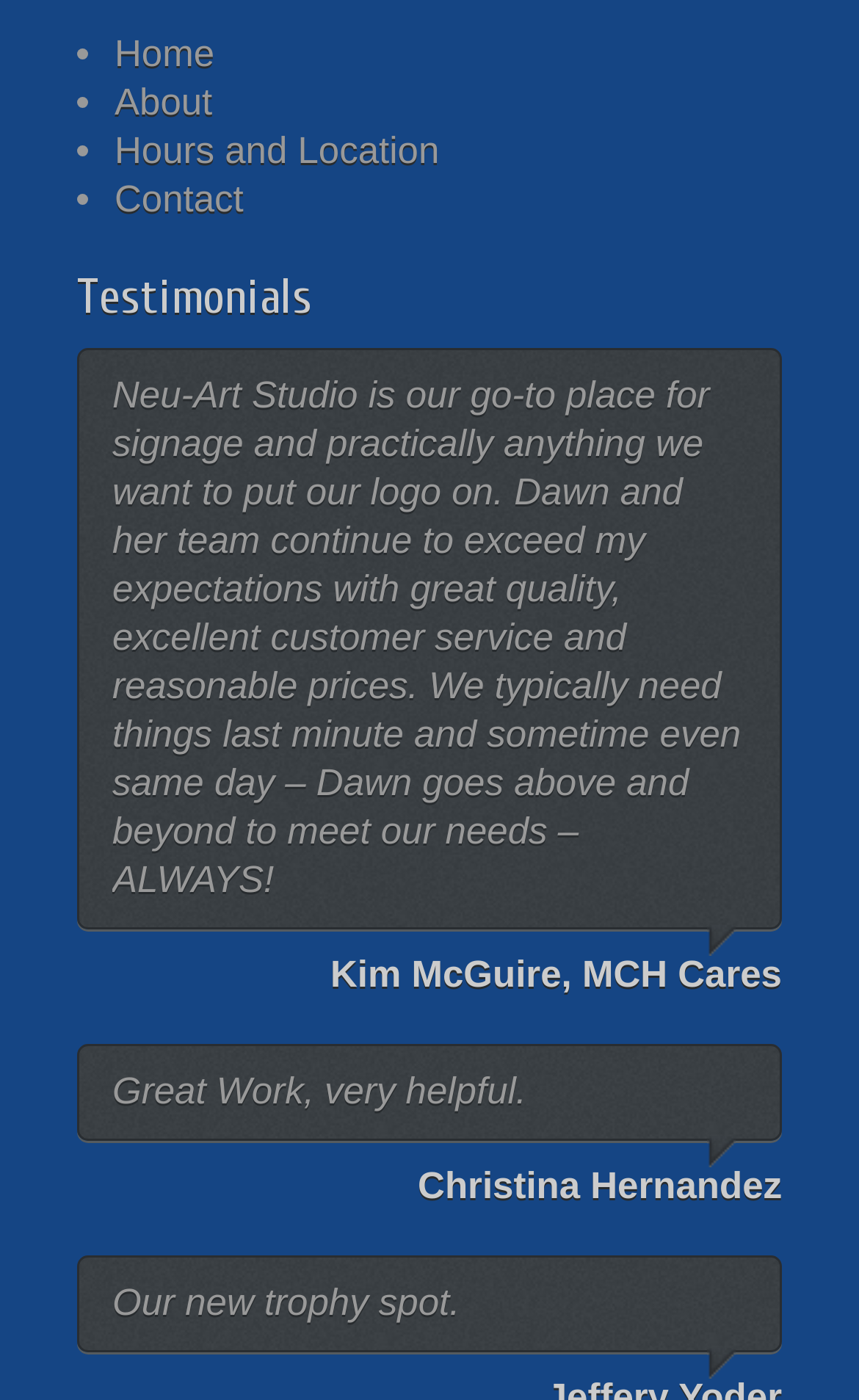Specify the bounding box coordinates of the area to click in order to follow the given instruction: "read testimonials."

[0.09, 0.191, 0.364, 0.232]